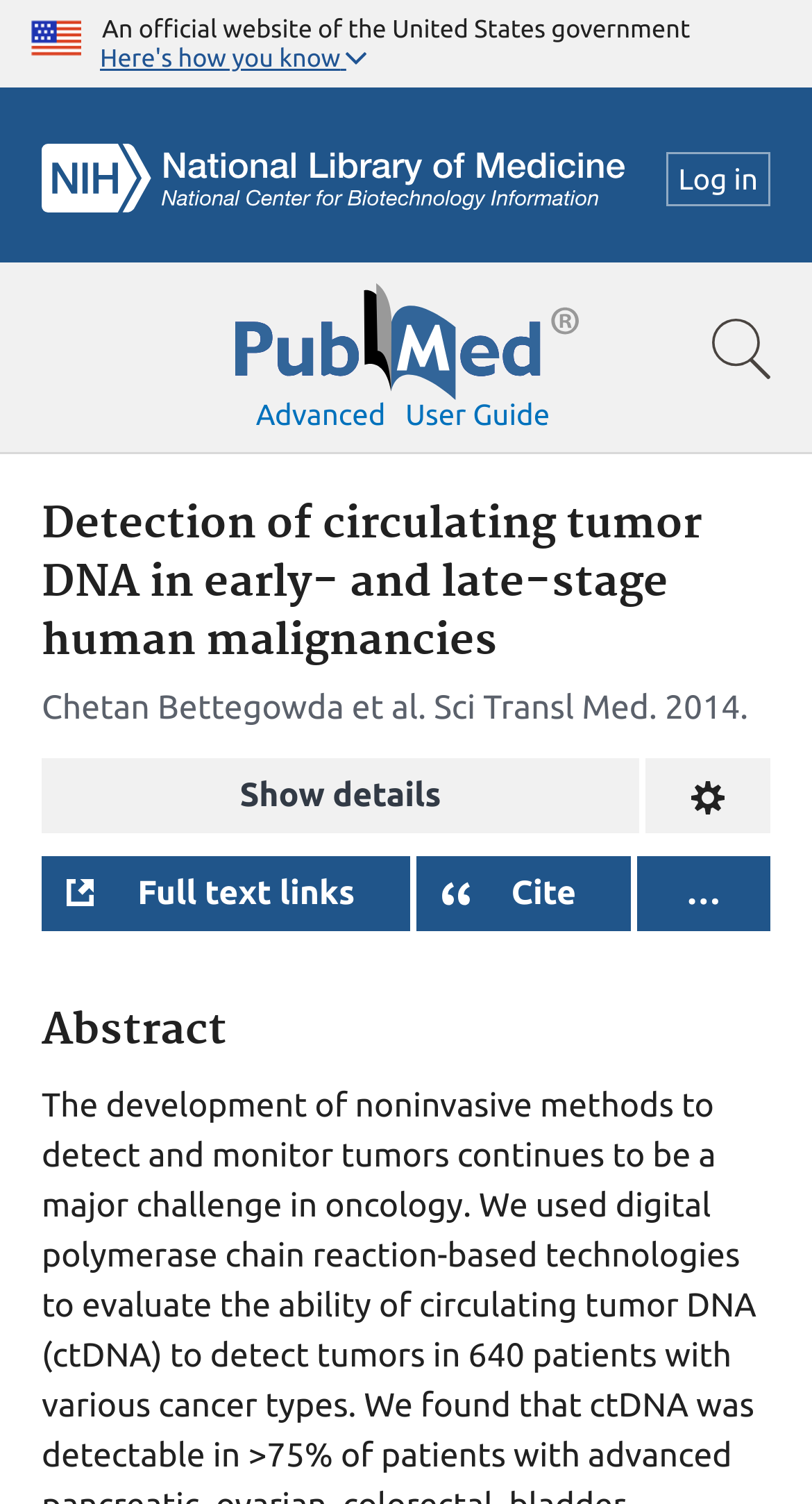Provide a brief response to the question below using one word or phrase:
What is the name of the research publication?

Sci Transl Med